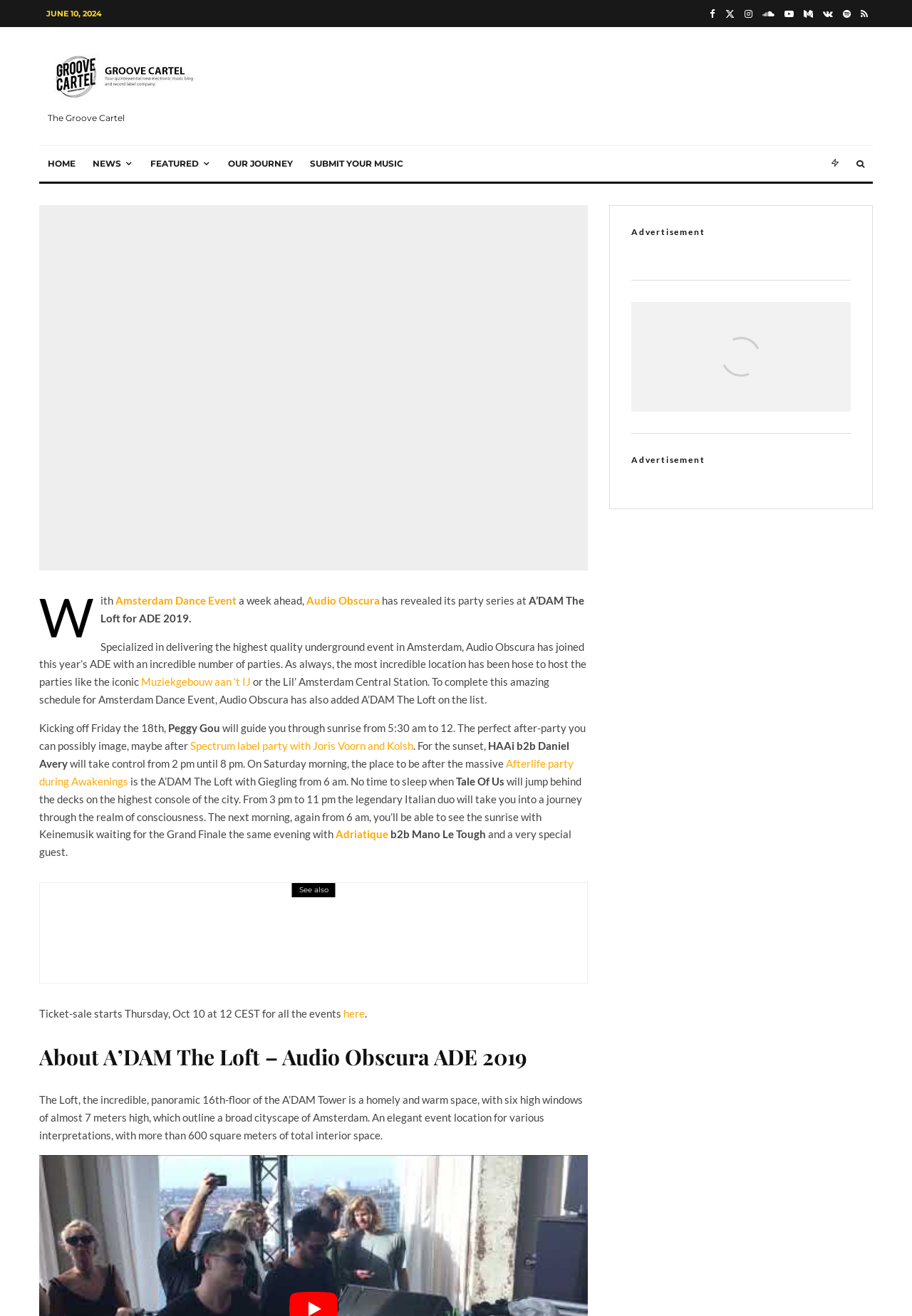Who is performing at the A'DAM The Loft event?
Use the screenshot to answer the question with a single word or phrase.

Tale Of Us, Peggy Gou, Adriatique